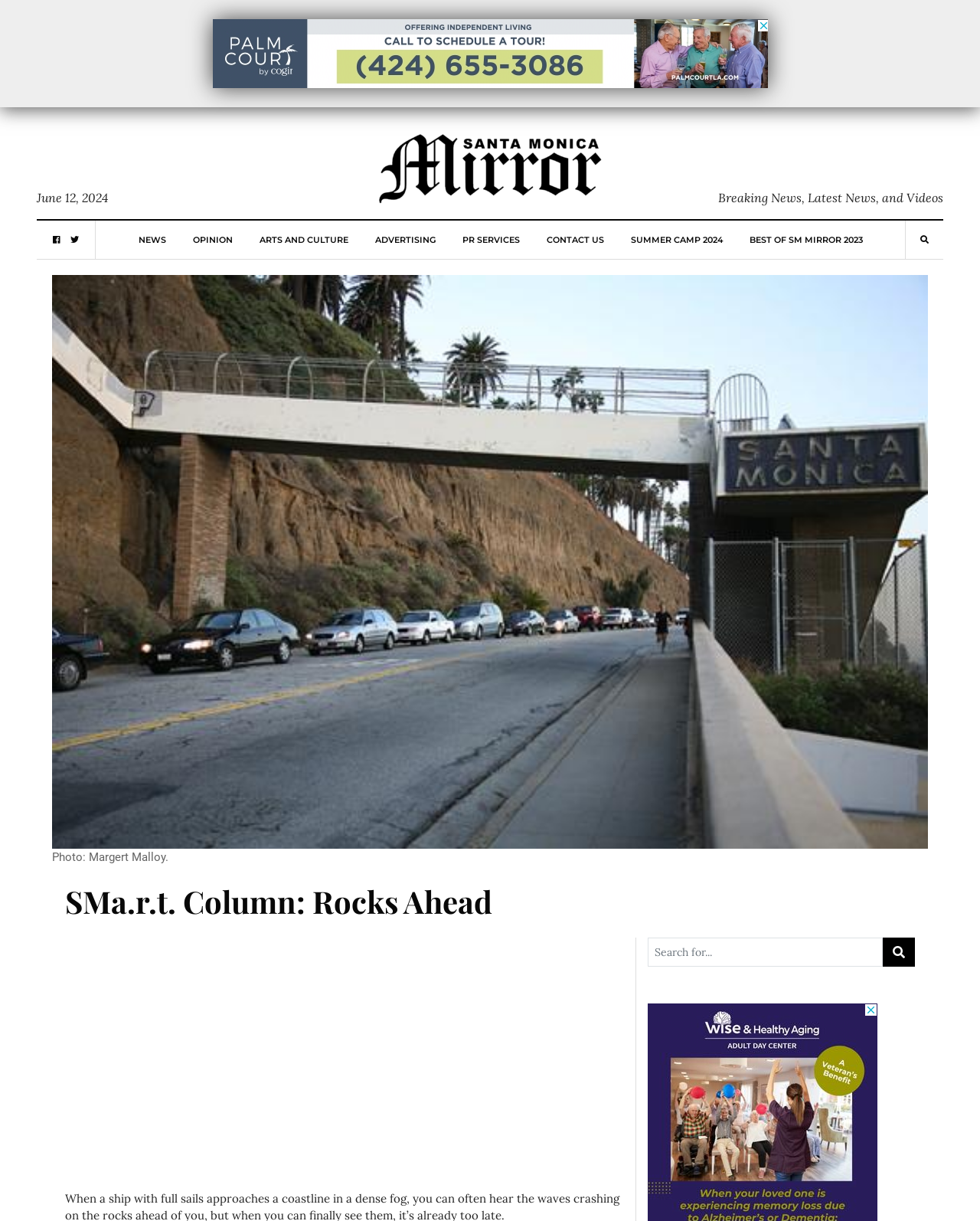Find the bounding box of the web element that fits this description: "Arts and Culture".

[0.264, 0.181, 0.355, 0.212]